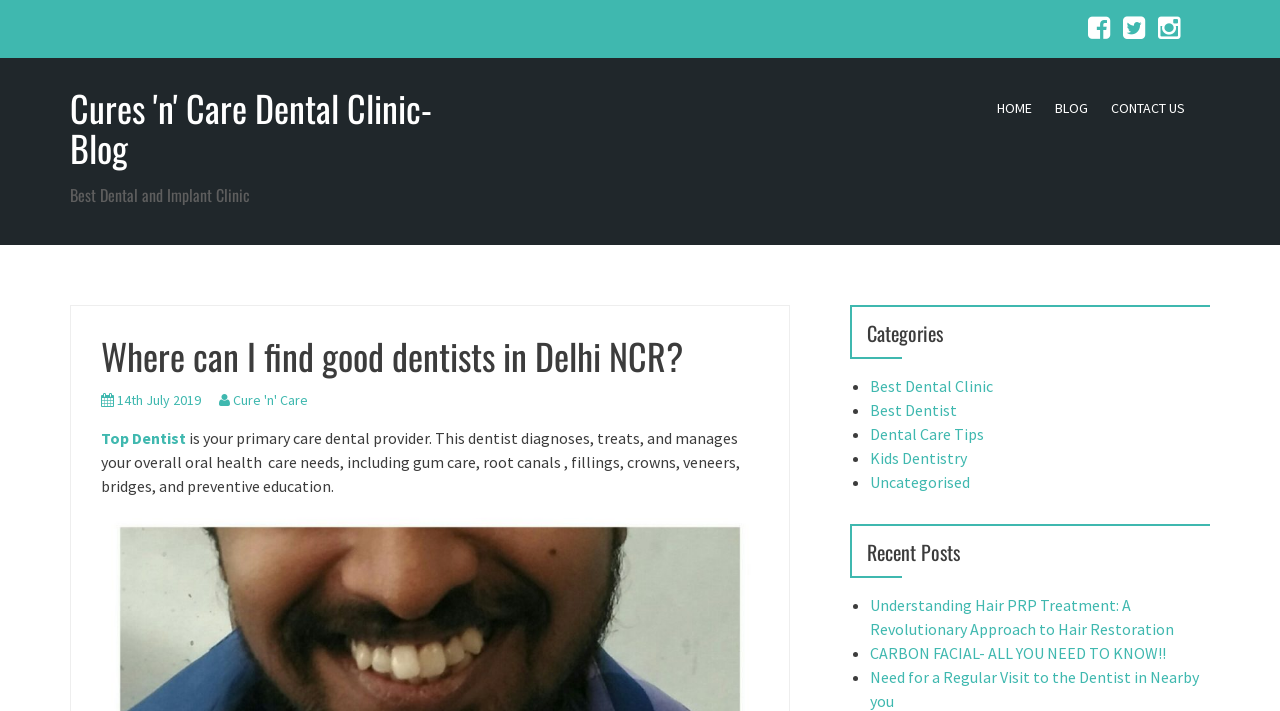Could you highlight the region that needs to be clicked to execute the instruction: "Read the blog post about finding good dentists in Delhi NCR"?

[0.079, 0.472, 0.593, 0.528]